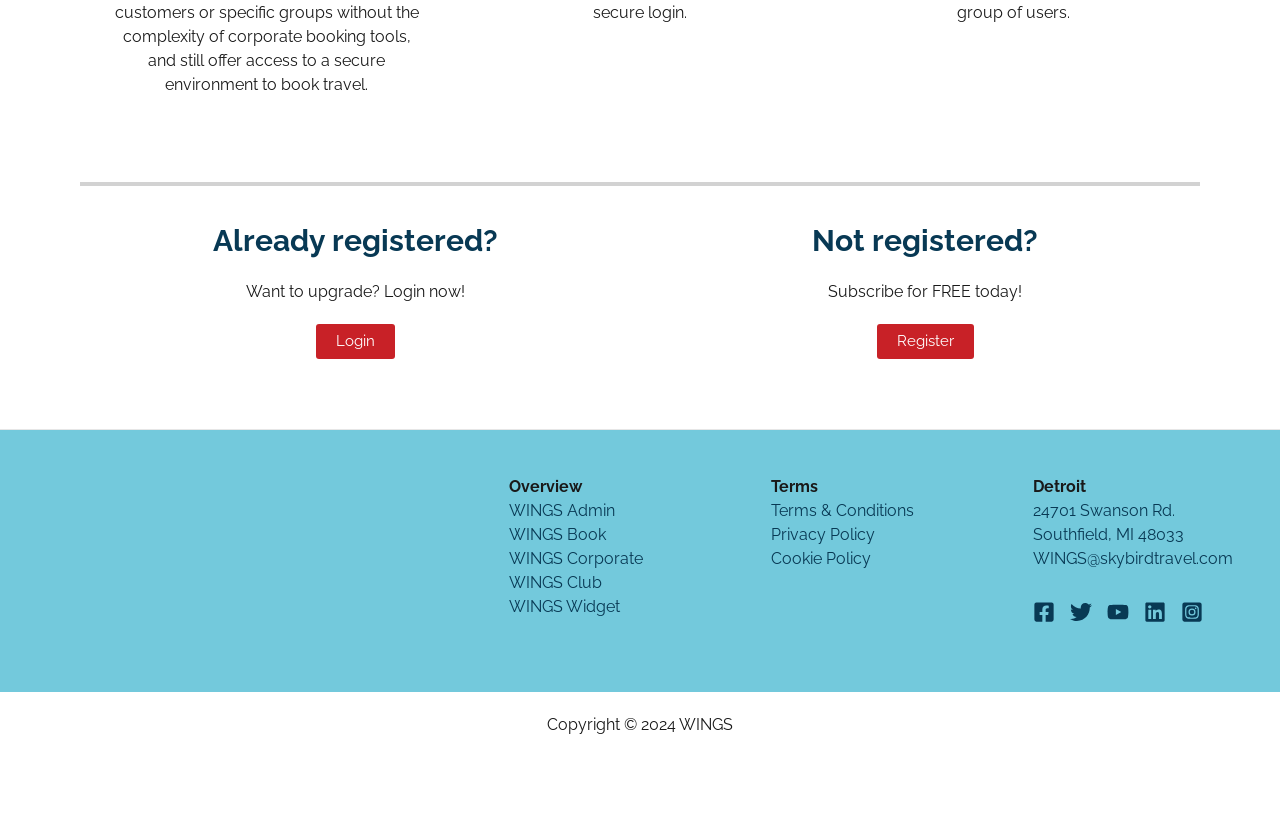Identify the bounding box for the UI element described as: "aria-label="Twitter"". Ensure the coordinates are four float numbers between 0 and 1, formatted as [left, top, right, bottom].

[0.836, 0.74, 0.853, 0.767]